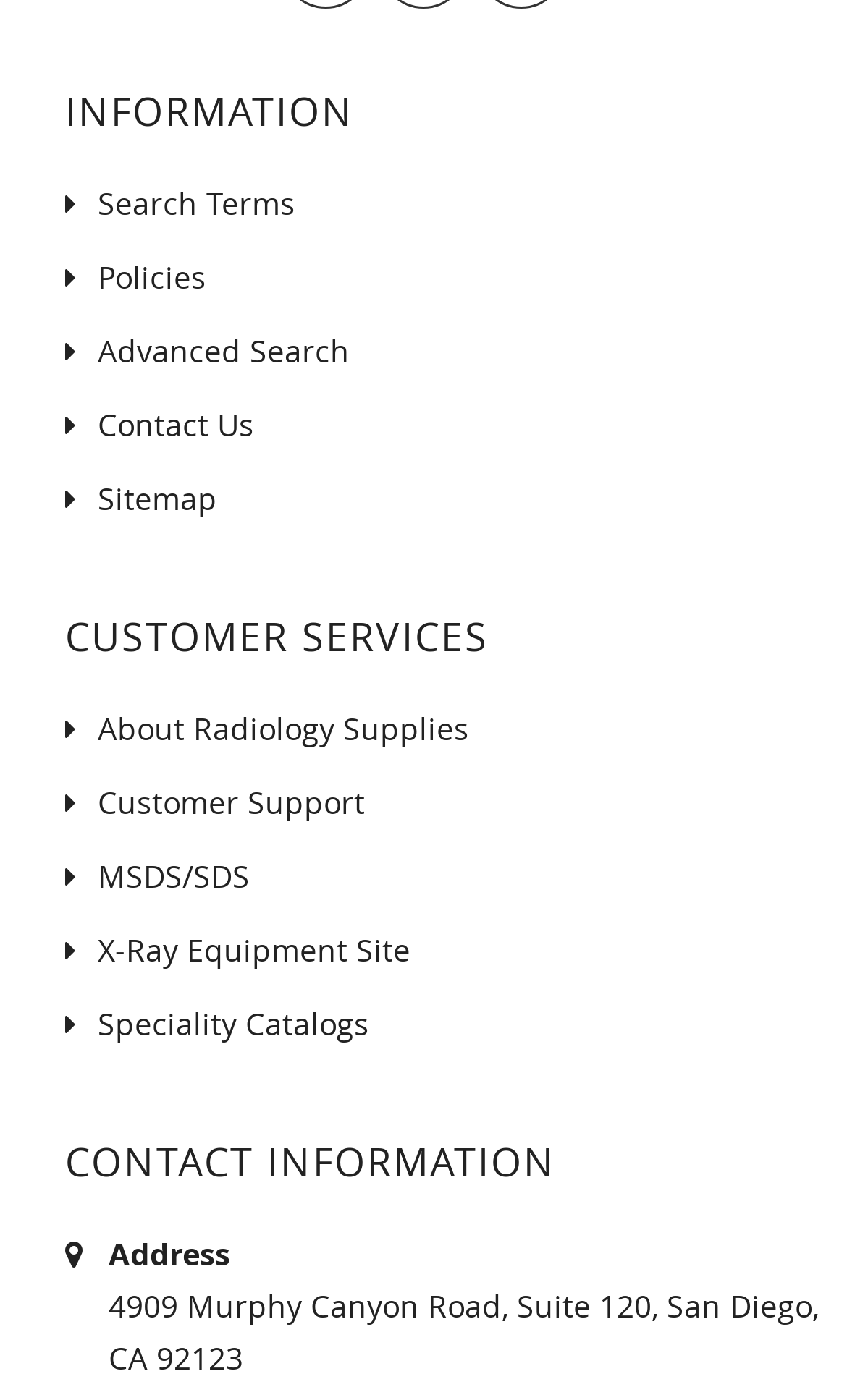What is the address of Radiology Supplies?
Based on the image, respond with a single word or phrase.

4909 Murphy Canyon Road, Suite 120, San Diego, CA 92123